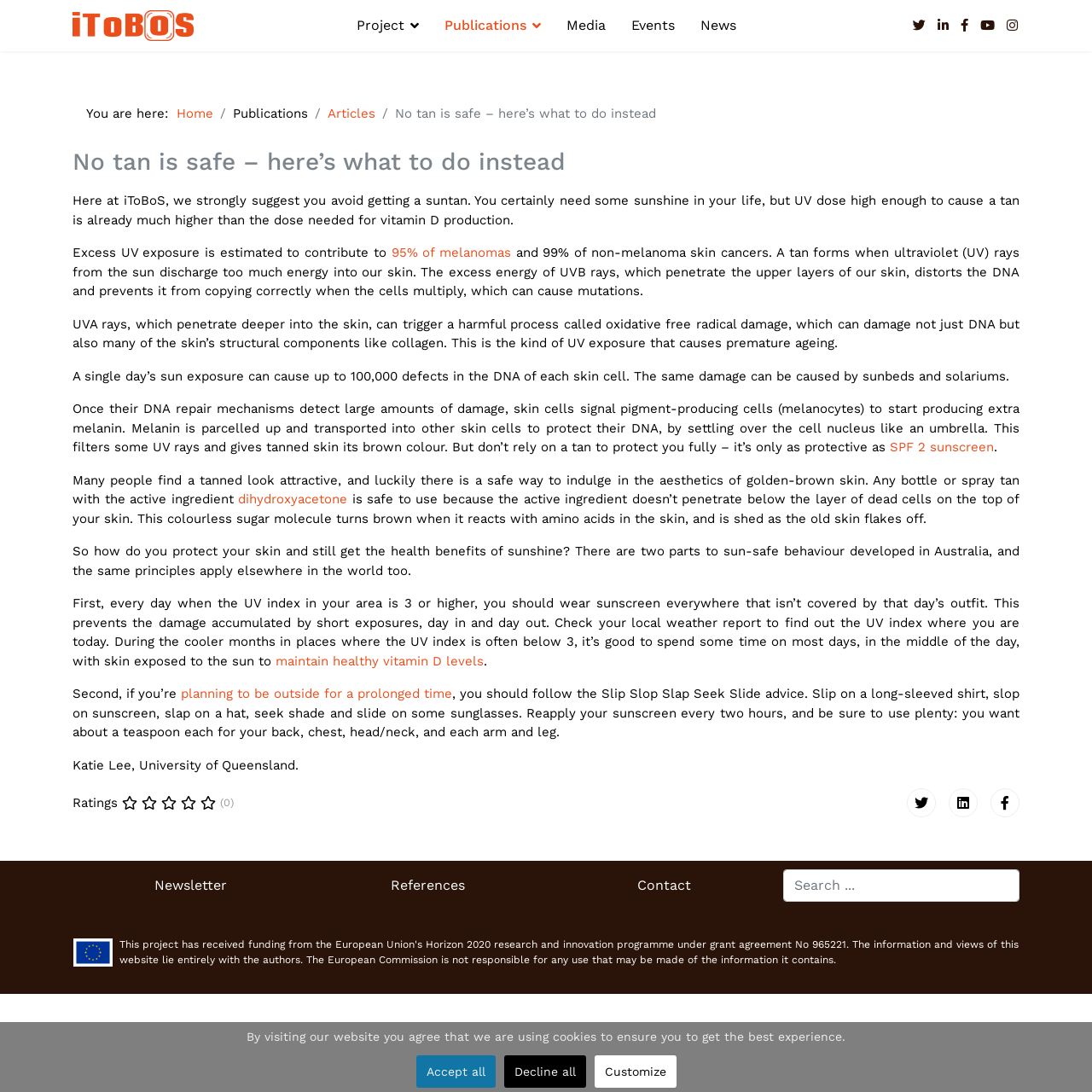Identify the bounding box coordinates for the element that needs to be clicked to fulfill this instruction: "Click the iToBoS Project link". Provide the coordinates in the format of four float numbers between 0 and 1: [left, top, right, bottom].

[0.066, 0.009, 0.177, 0.038]